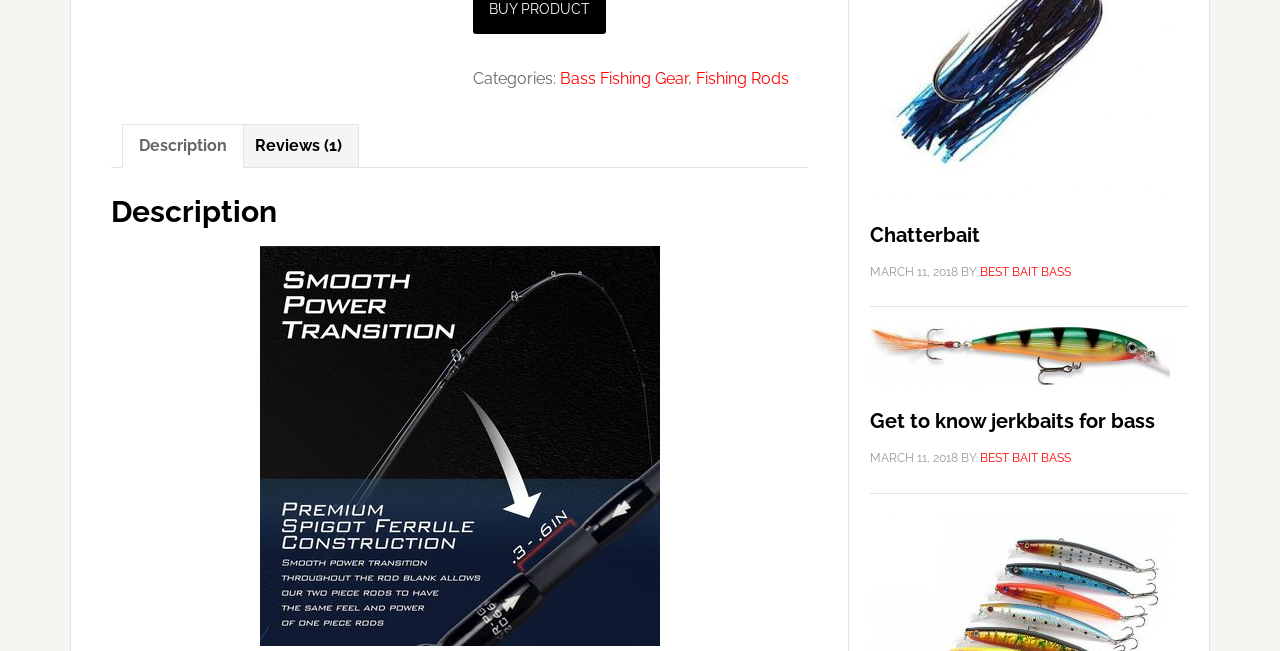What is the name of the fishing rod?
Please give a detailed and elaborate answer to the question based on the image.

The image on the webpage is labeled as 'kastking perigee II fishing rods', which suggests that the webpage is showcasing a specific type of fishing rod.